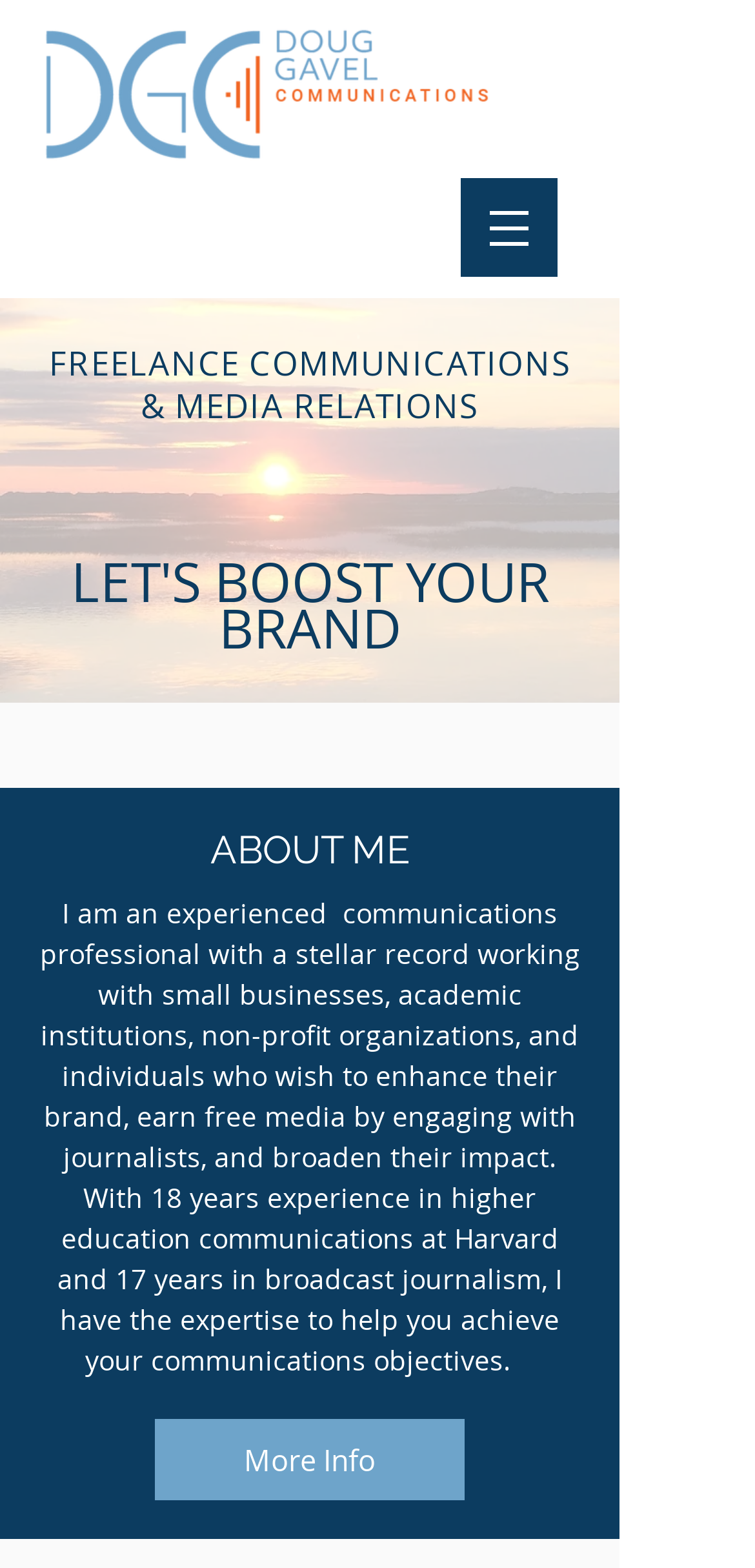Describe all the key features of the webpage in detail.

The webpage is for Doug Gavel Communications, a freelance consulting firm based in Boston. At the top left of the page, there is a horizontal logo of the company. To the right of the logo, there is a navigation menu labeled "Site" with a dropdown button. 

Below the navigation menu, there are three headings stacked vertically. The first heading reads "FREELANCE COMMUNICATIONS & MEDIA RELATIONS", the second heading is "LET'S BOOST YOUR BRAND", and the third heading is "ABOUT ME". 

Under the "ABOUT ME" heading, there is a paragraph of text that describes the experience and expertise of Doug Gavel, the founder of the company. The text explains that he has 18 years of experience in higher education communications at Harvard and 17 years in broadcast journalism, and that he can help clients achieve their communications objectives.

At the bottom of the page, there is a "More Info" link.